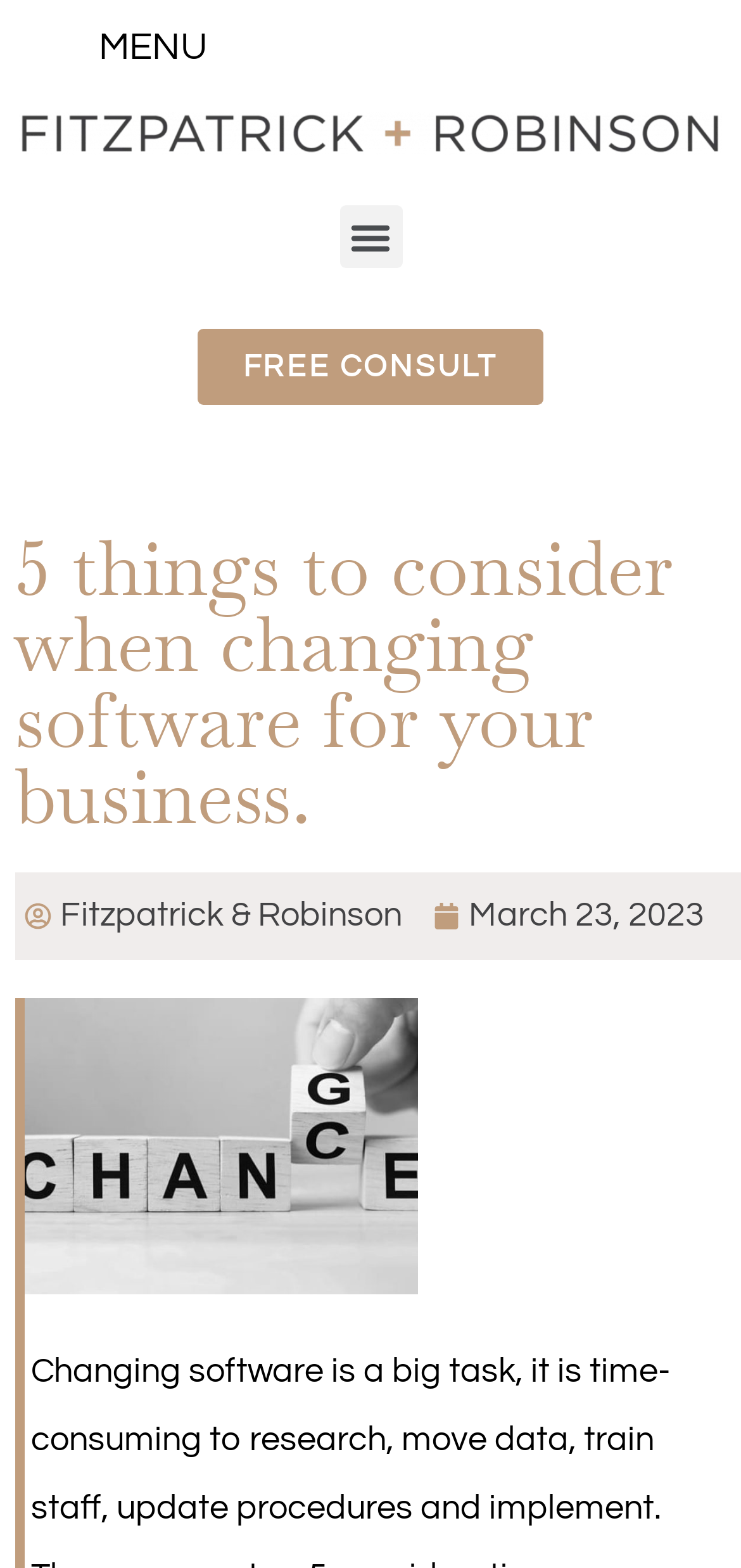Locate the UI element described as follows: "Free Consult". Return the bounding box coordinates as four float numbers between 0 and 1 in the order [left, top, right, bottom].

[0.266, 0.21, 0.734, 0.258]